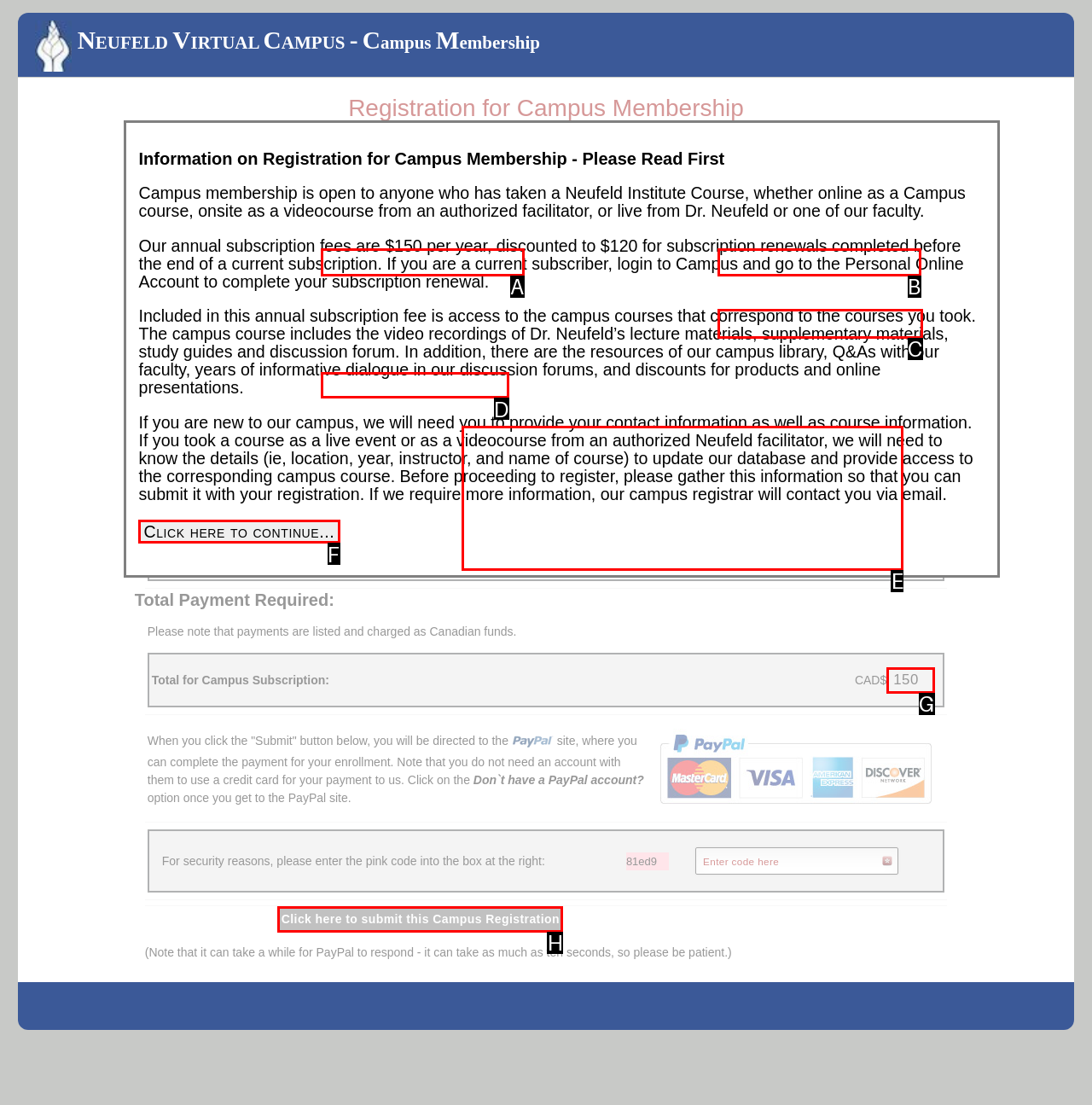Which UI element's letter should be clicked to achieve the task: Enter course information
Provide the letter of the correct choice directly.

E